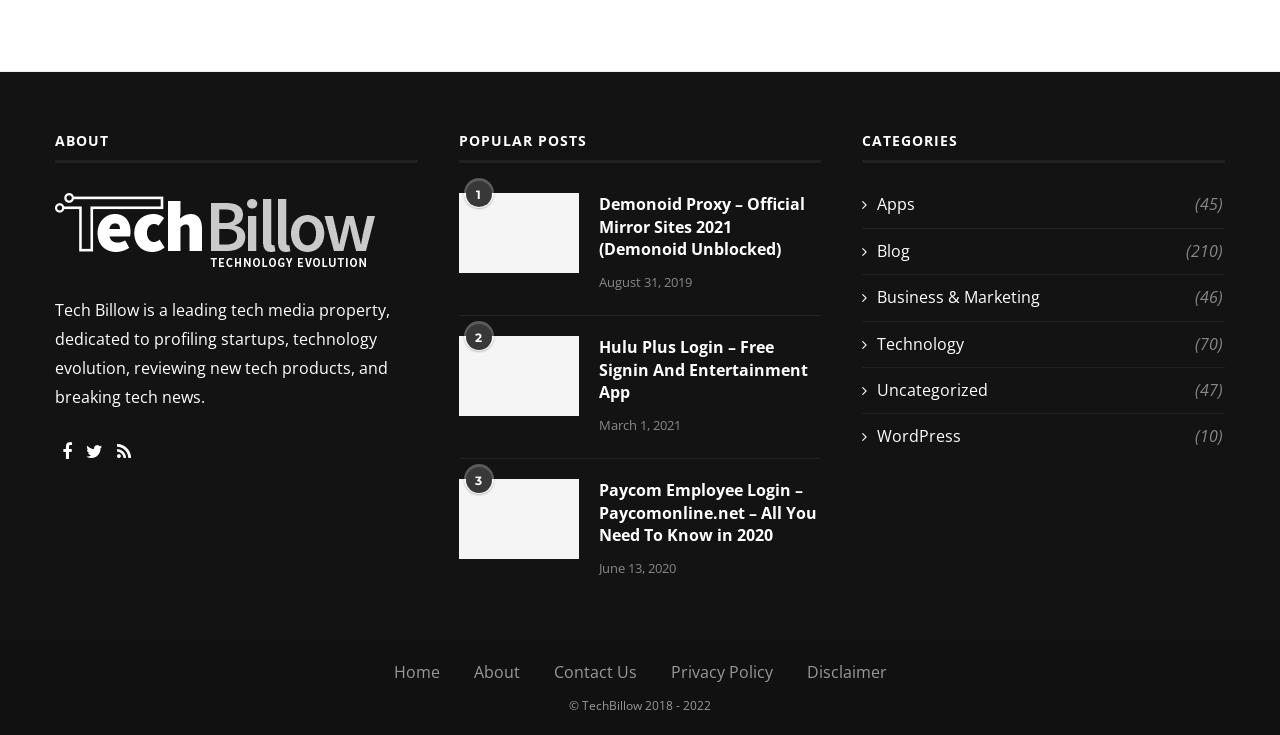What are the categories listed on the webpage?
Using the visual information, respond with a single word or phrase.

Apps, Blog, Business & Marketing, Technology, Uncategorized, WordPress